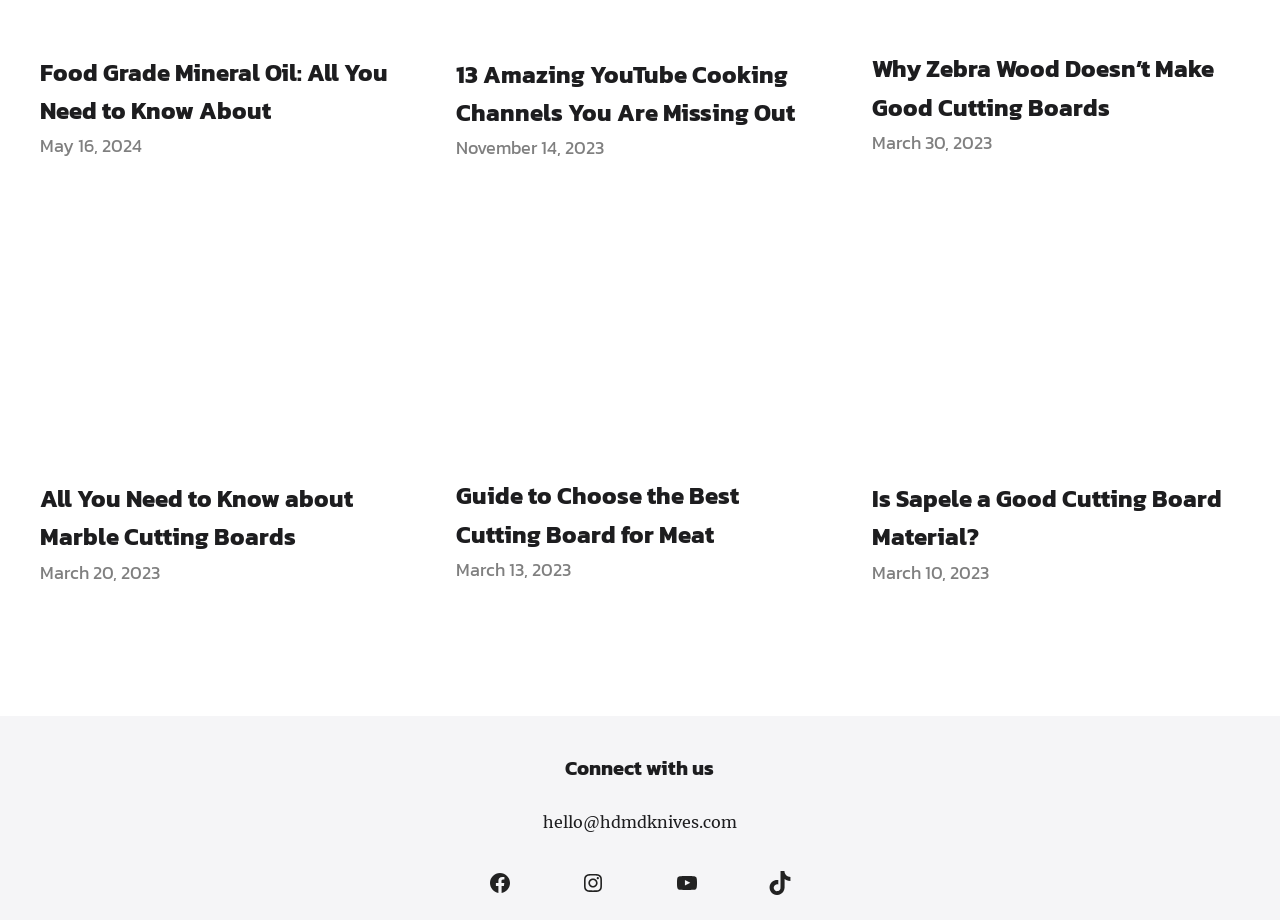Find the bounding box of the element with the following description: "Facebook". The coordinates must be four float numbers between 0 and 1, formatted as [left, top, right, bottom].

[0.377, 0.94, 0.405, 0.98]